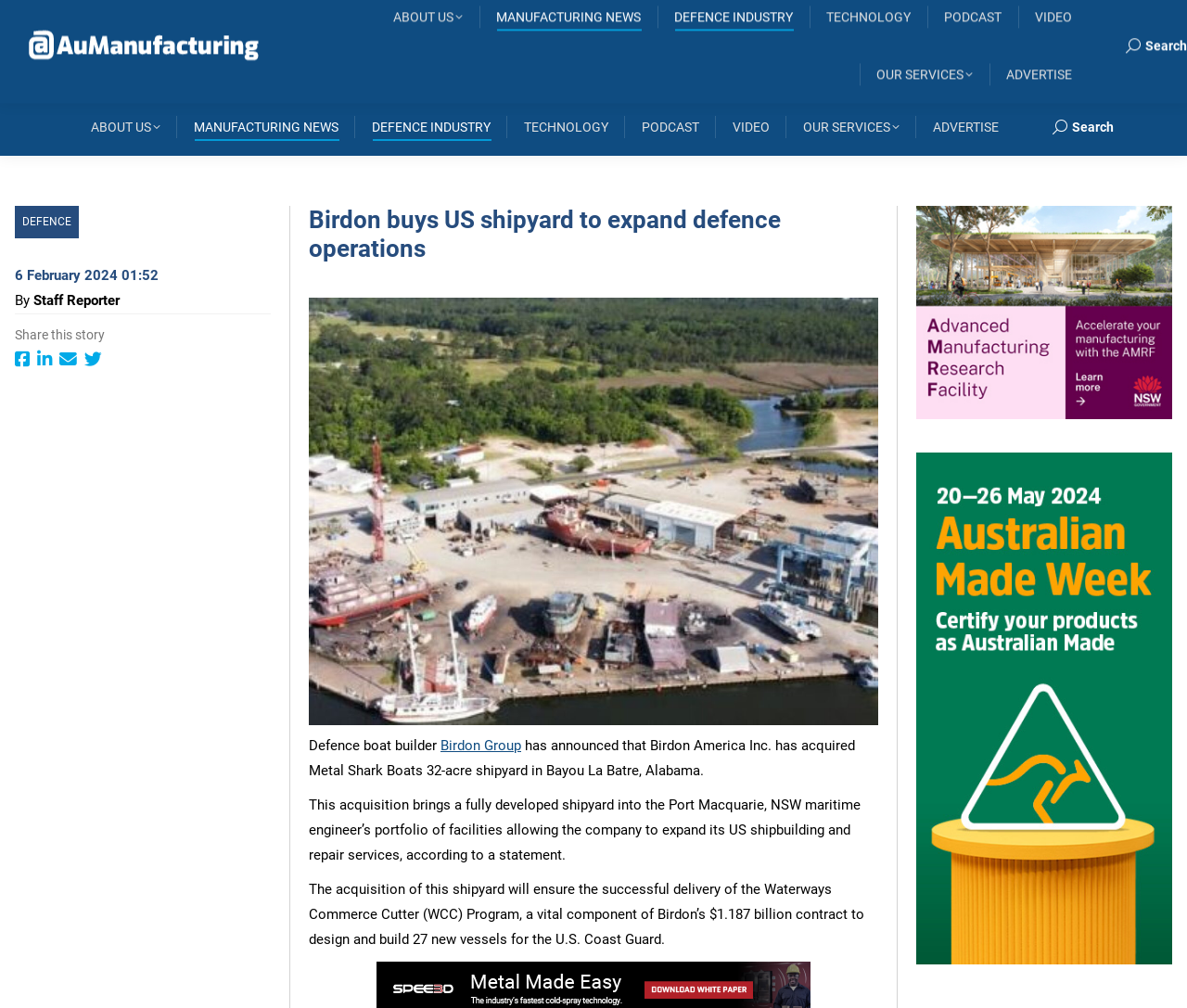Please determine the bounding box coordinates of the area that needs to be clicked to complete this task: 'Read about Birdon Group'. The coordinates must be four float numbers between 0 and 1, formatted as [left, top, right, bottom].

[0.371, 0.731, 0.439, 0.748]